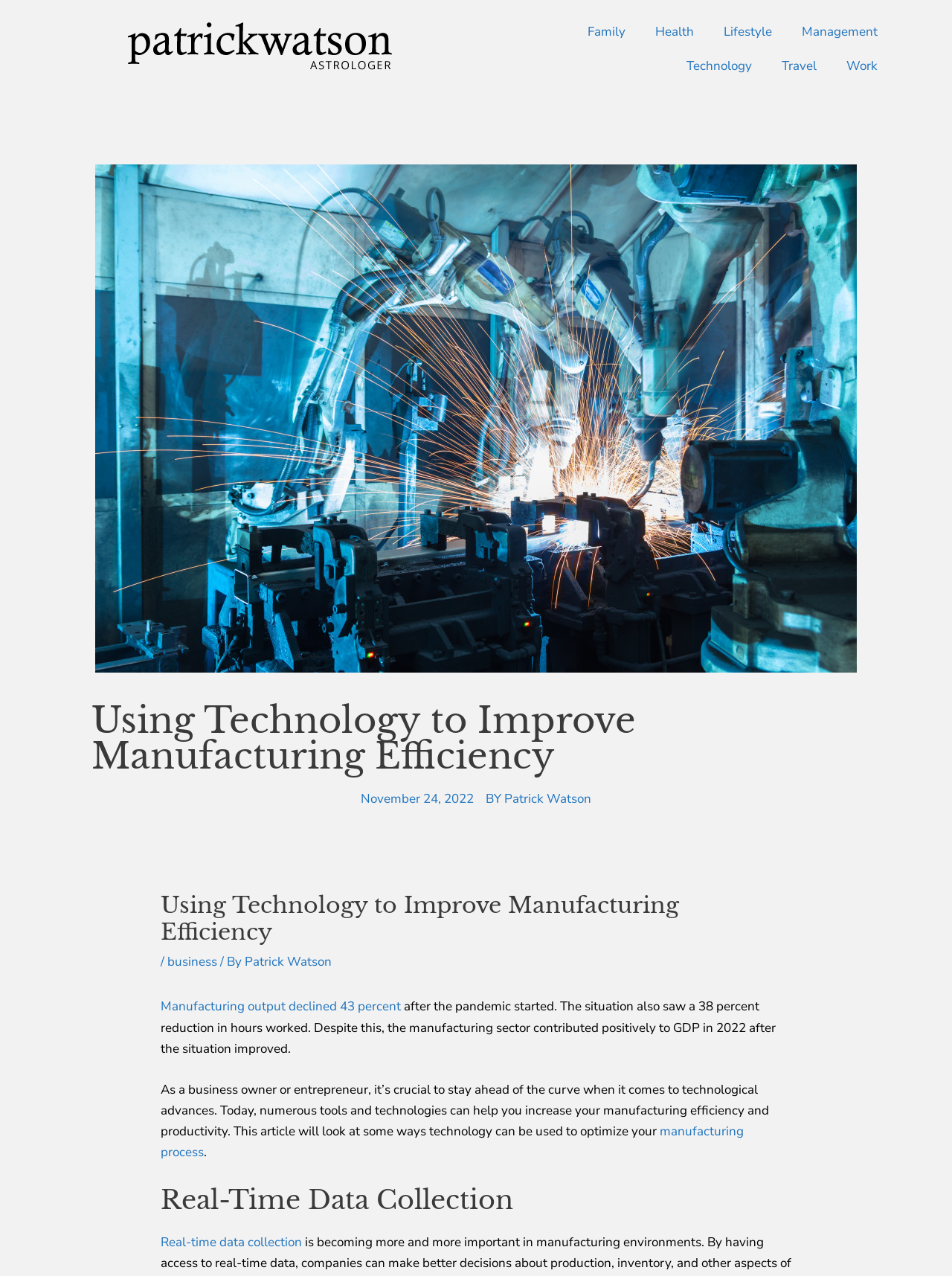Could you indicate the bounding box coordinates of the region to click in order to complete this instruction: "Check the 'Recent Posts'".

None